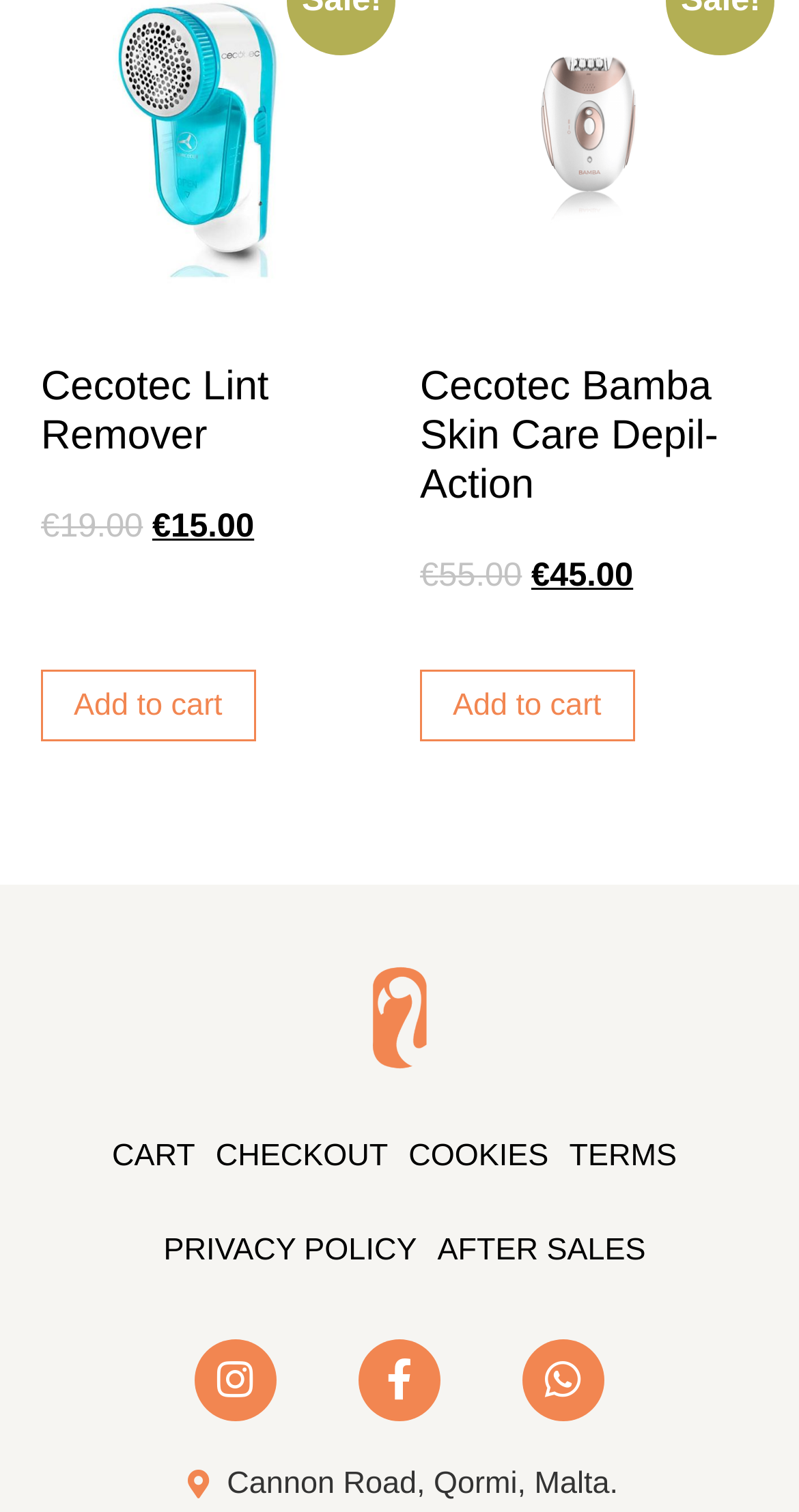Please predict the bounding box coordinates (top-left x, top-left y, bottom-right x, bottom-right y) for the UI element in the screenshot that fits the description: Add to cart

[0.051, 0.442, 0.319, 0.49]